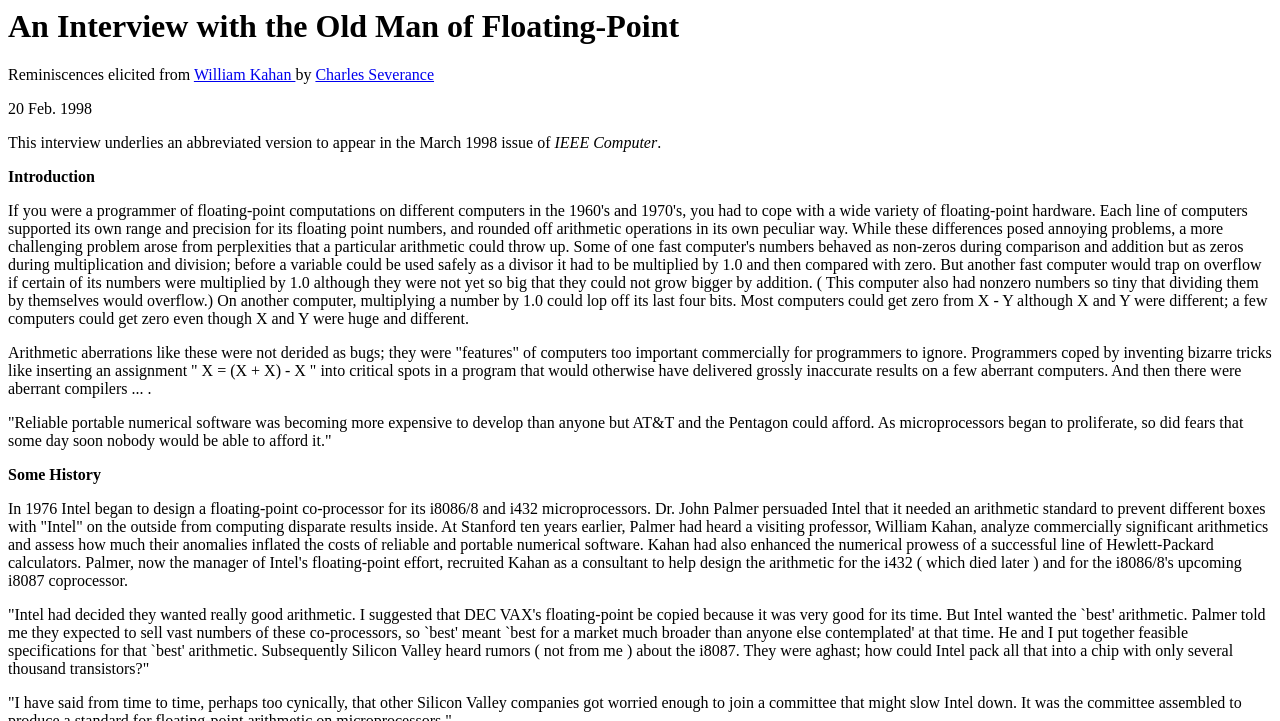Reply to the question with a single word or phrase:
Who is the person mentioned as a consultant to help design the arithmetic for the i432 and i8087 coprocessor?

William Kahan